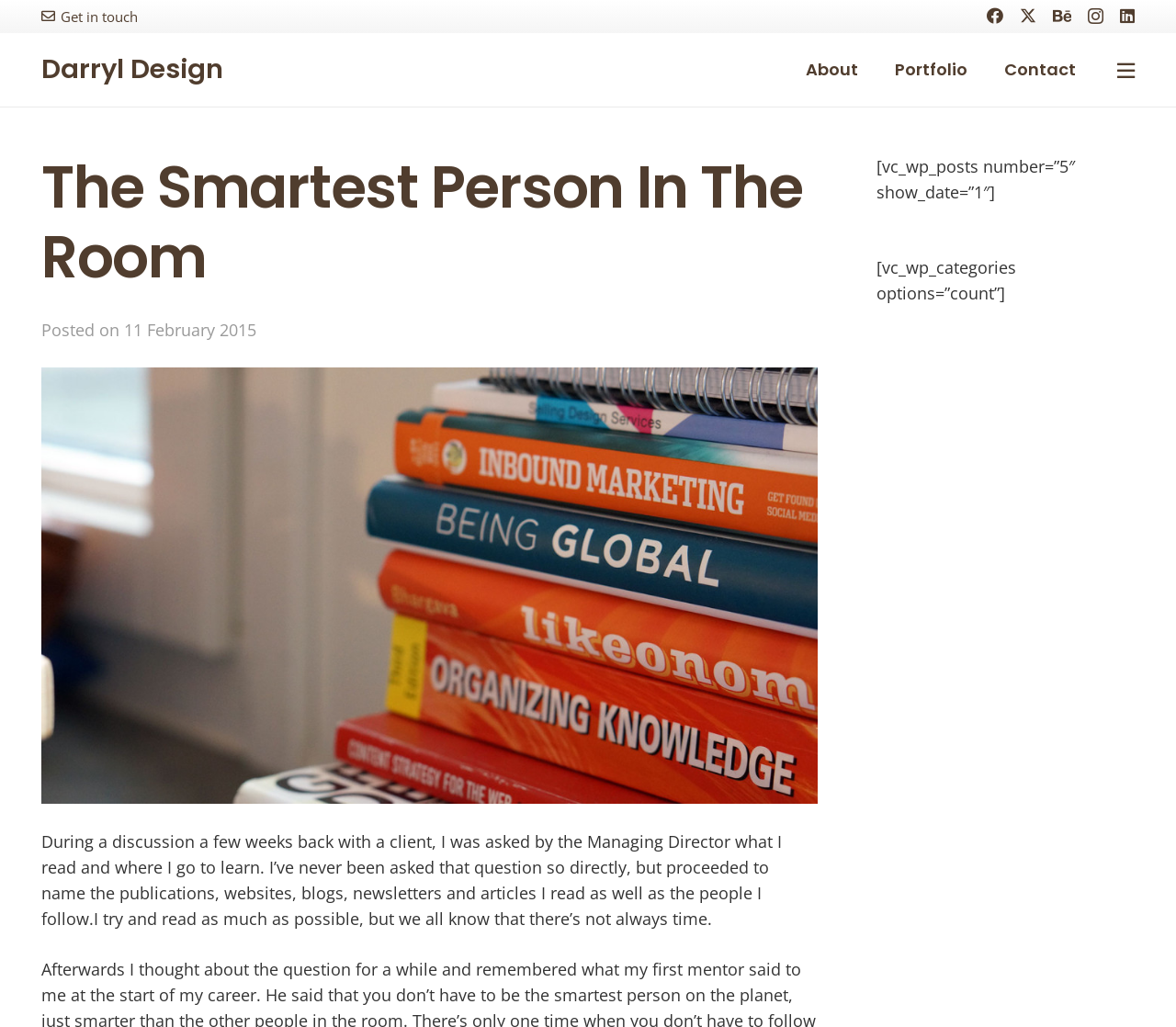Find the bounding box coordinates of the clickable element required to execute the following instruction: "Visit Facebook". Provide the coordinates as four float numbers between 0 and 1, i.e., [left, top, right, bottom].

[0.839, 0.007, 0.853, 0.023]